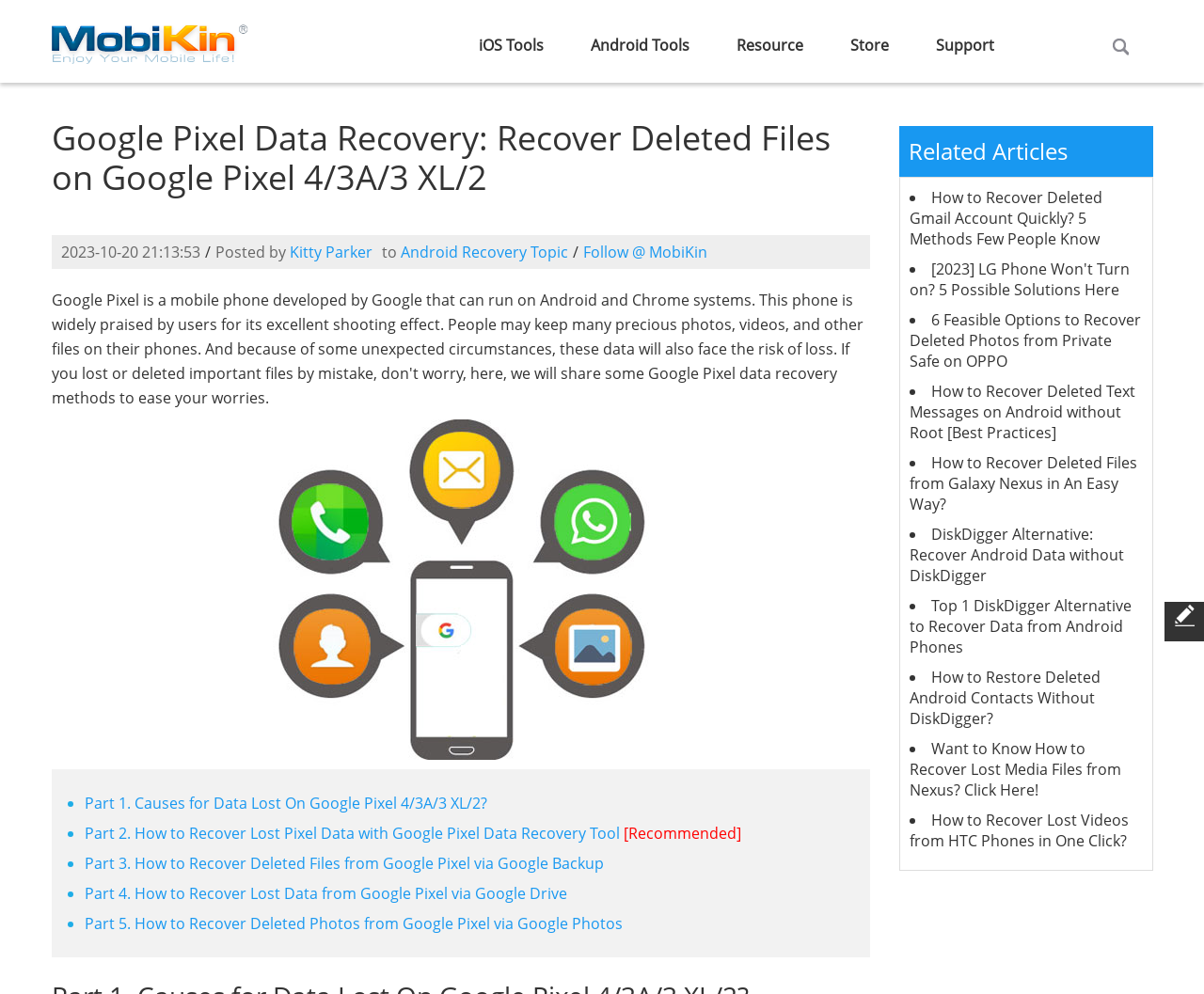Answer the question in one word or a short phrase:
What is the author of the article?

Kitty Parker